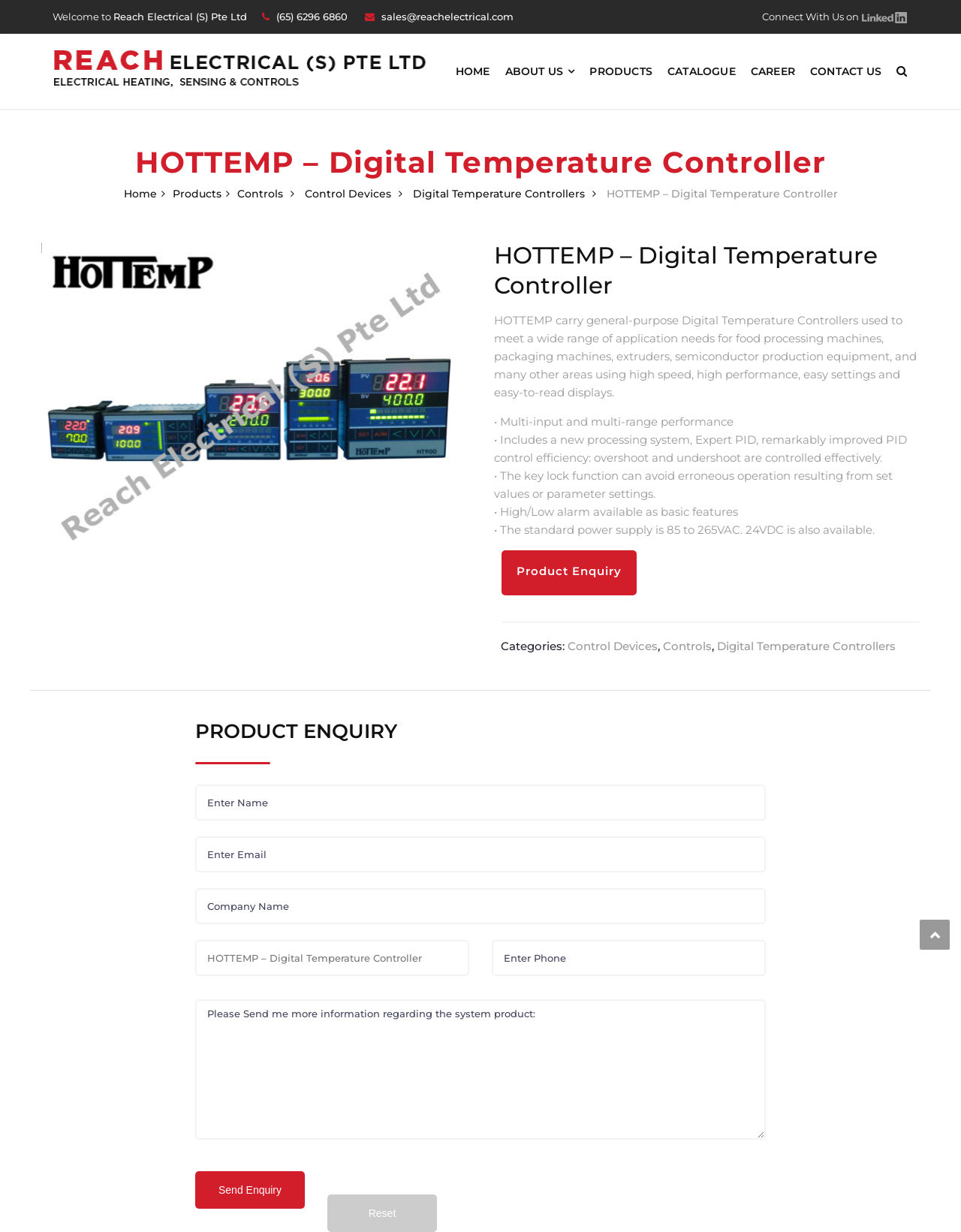Determine the bounding box coordinates of the element's region needed to click to follow the instruction: "Click on the CONTACT US link". Provide these coordinates as four float numbers between 0 and 1, formatted as [left, top, right, bottom].

[0.835, 0.027, 0.925, 0.088]